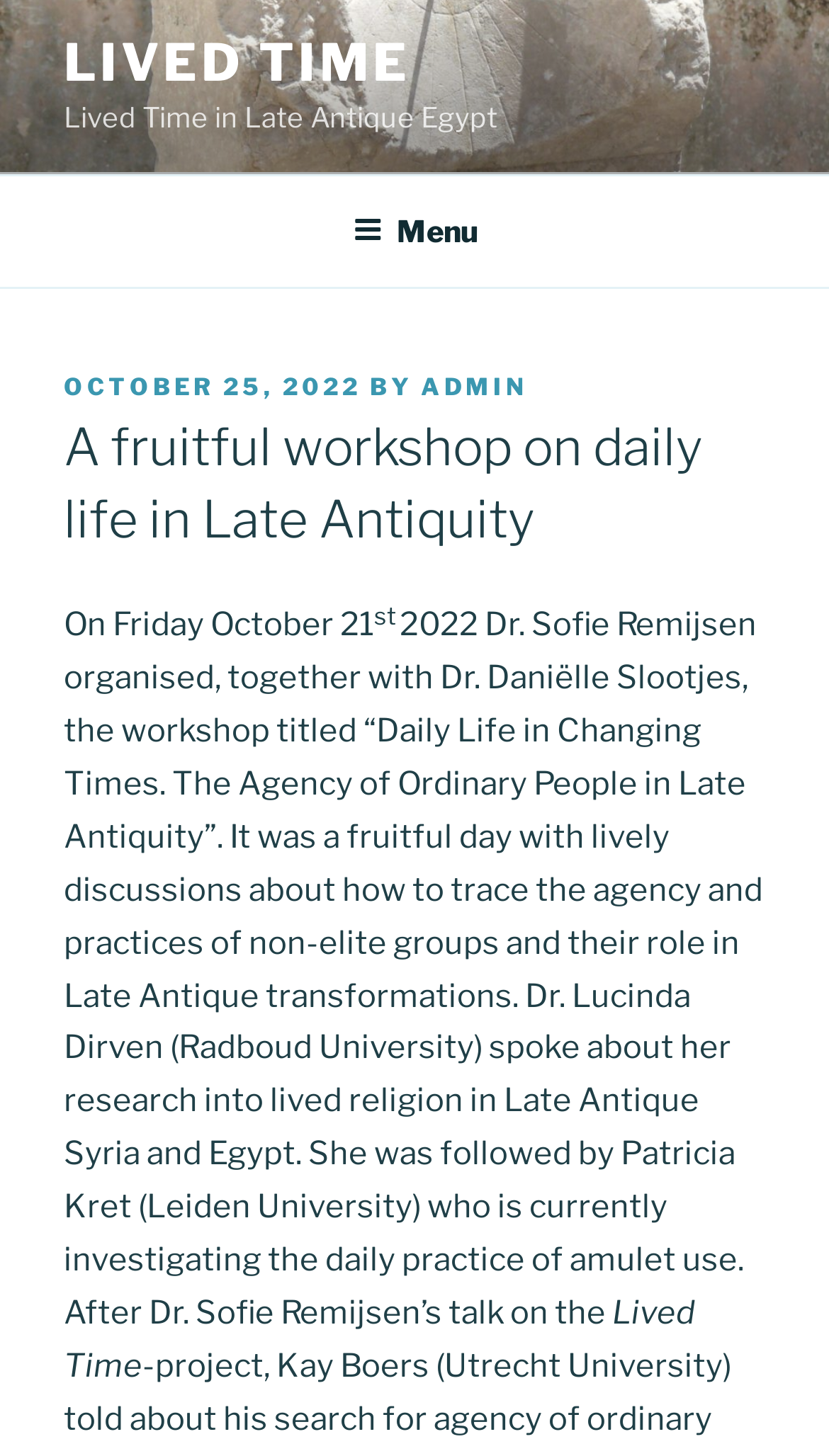What is the title of the workshop?
Kindly offer a detailed explanation using the data available in the image.

I found the title of the workshop by looking at the text content of the webpage, specifically the sentence 'Dr. Sofie Remijsen organised, together with Dr. Daniëlle Slootjes, the workshop titled “Daily Life in Changing Times. The Agency of Ordinary People in Late Antiquity”.'